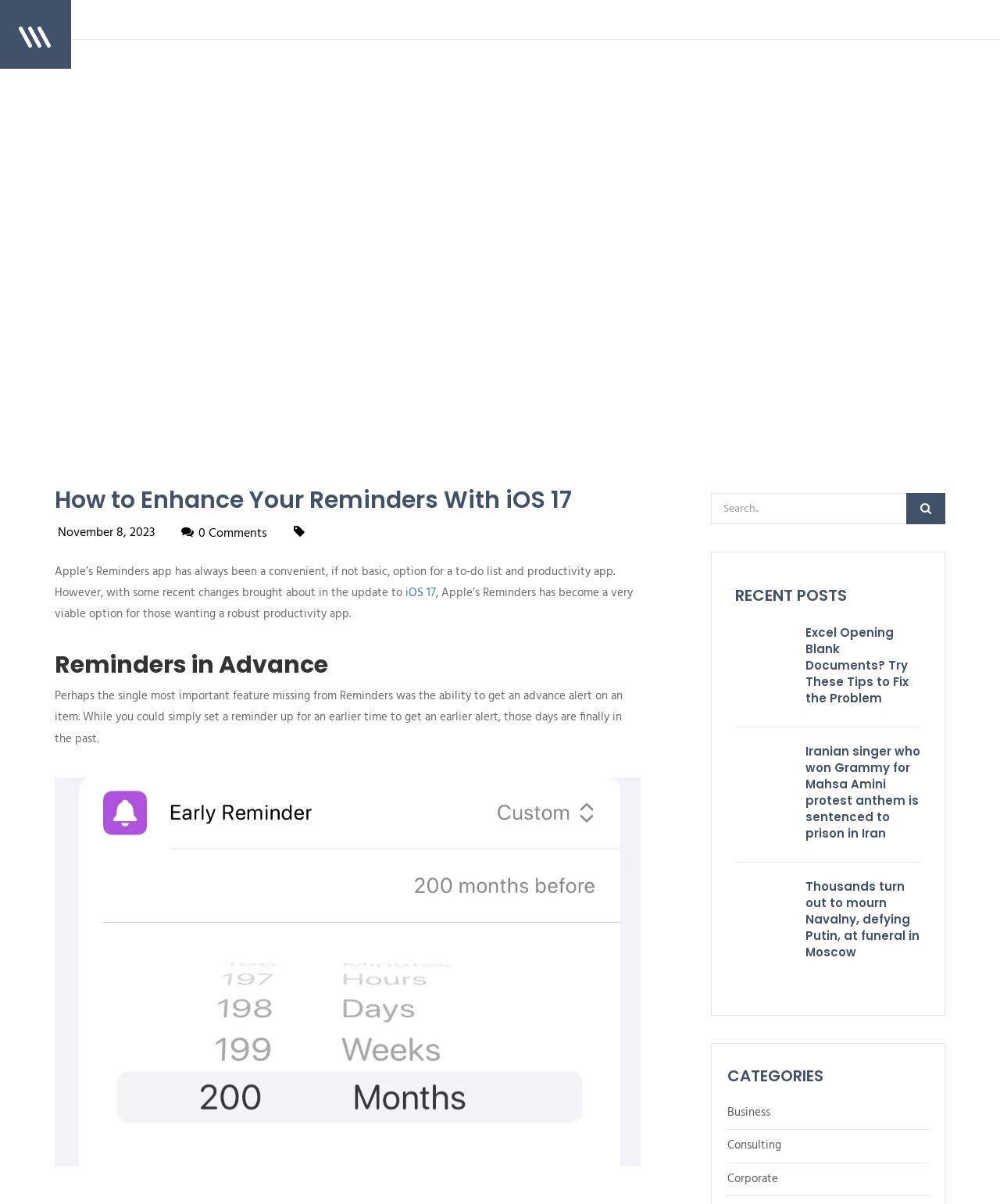Please provide the bounding box coordinates in the format (top-left x, top-left y, bottom-right x, bottom-right y). Remember, all values are floating point numbers between 0 and 1. What is the bounding box coordinate of the region described as: St. Stephen’s College

None